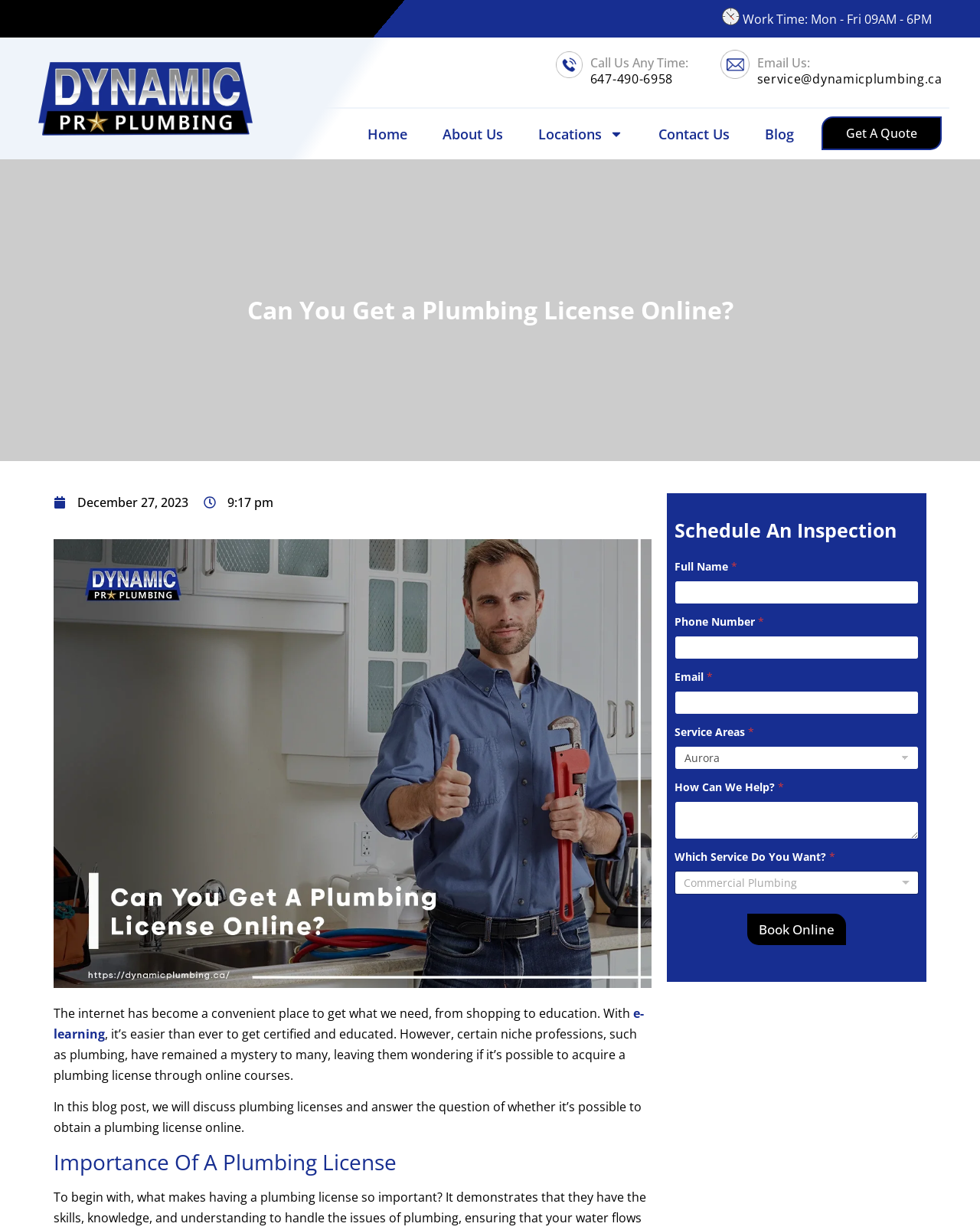Please find the bounding box coordinates of the element that must be clicked to perform the given instruction: "Click the 'Get A Quote' button". The coordinates should be four float numbers from 0 to 1, i.e., [left, top, right, bottom].

[0.838, 0.095, 0.961, 0.122]